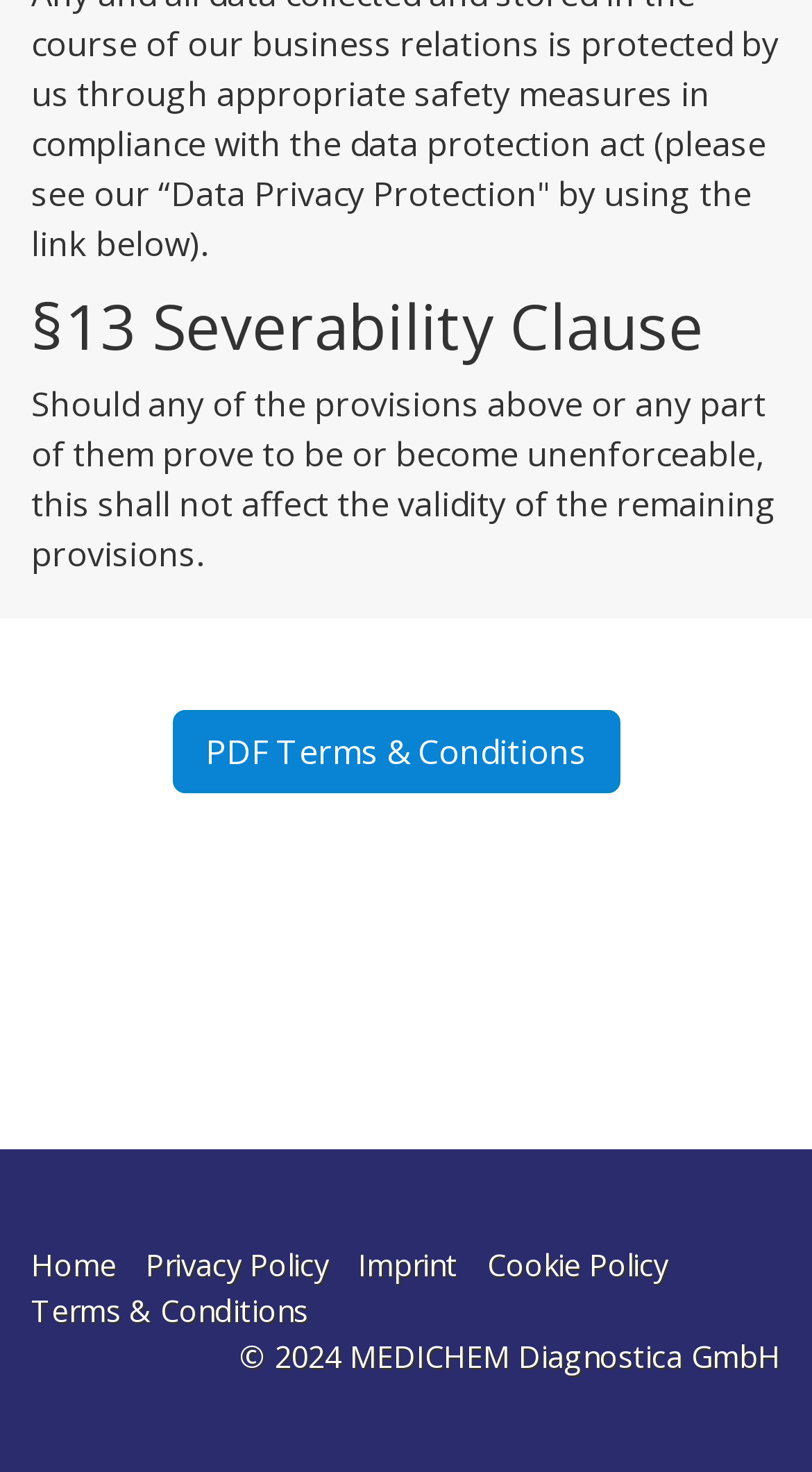Please provide a short answer using a single word or phrase for the question:
What is the file format of the Terms & Conditions document?

PDF